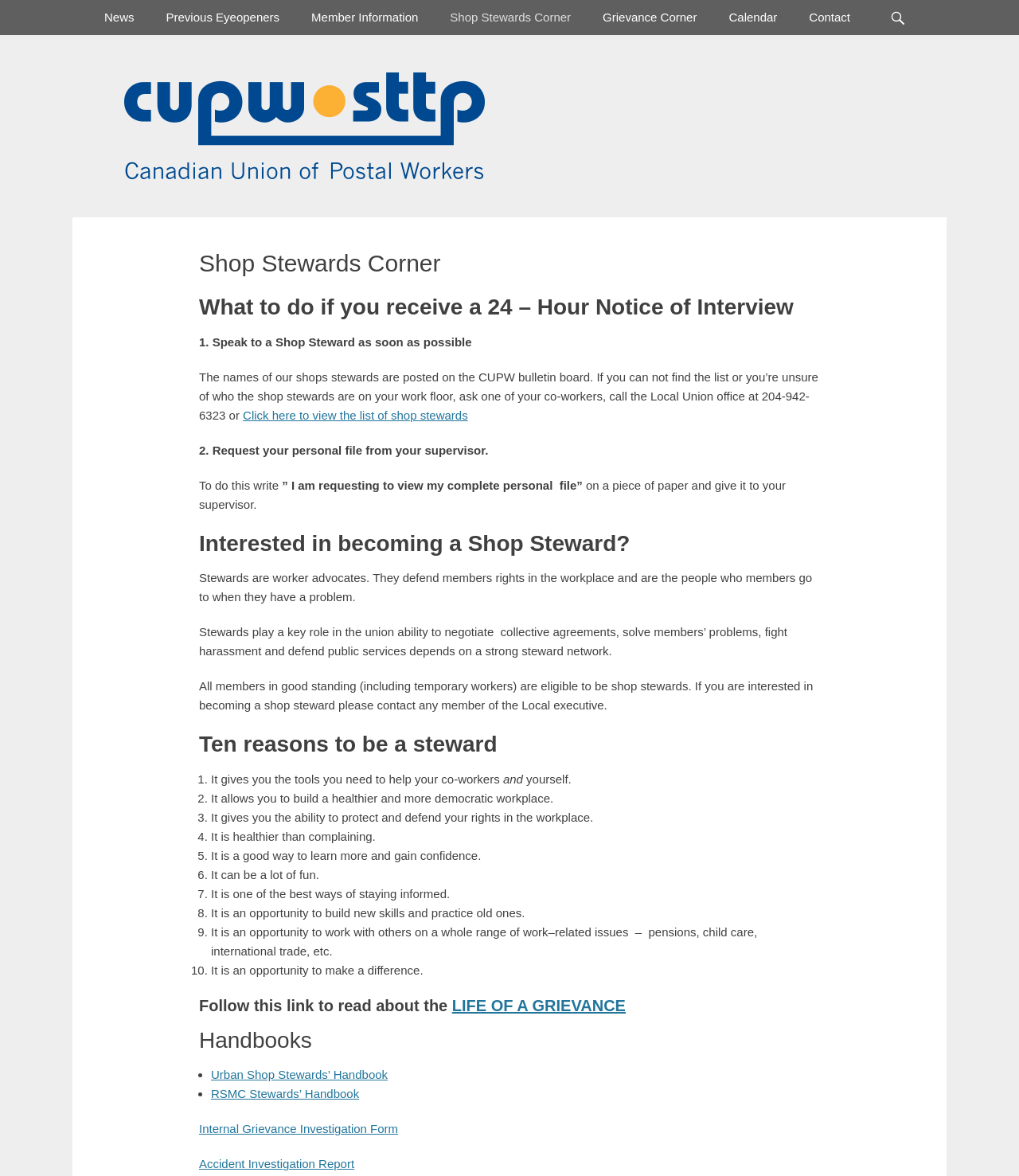Bounding box coordinates should be provided in the format (top-left x, top-left y, bottom-right x, bottom-right y) with all values between 0 and 1. Identify the bounding box for this UI element: Internal Grievance Investigation Form

[0.195, 0.954, 0.391, 0.966]